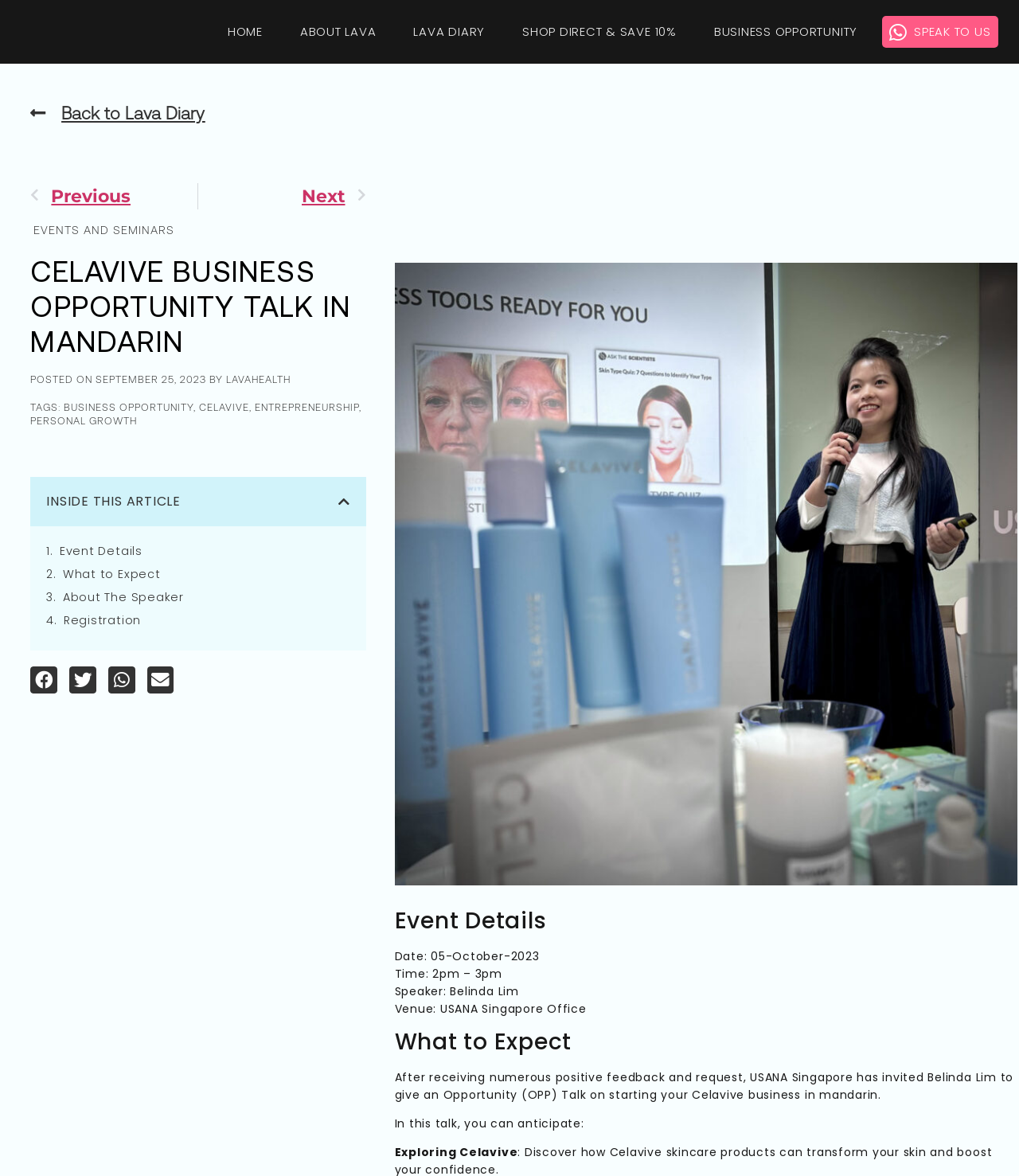Locate the bounding box of the UI element described in the following text: "Business Opportunity".

[0.7, 0.016, 0.842, 0.039]